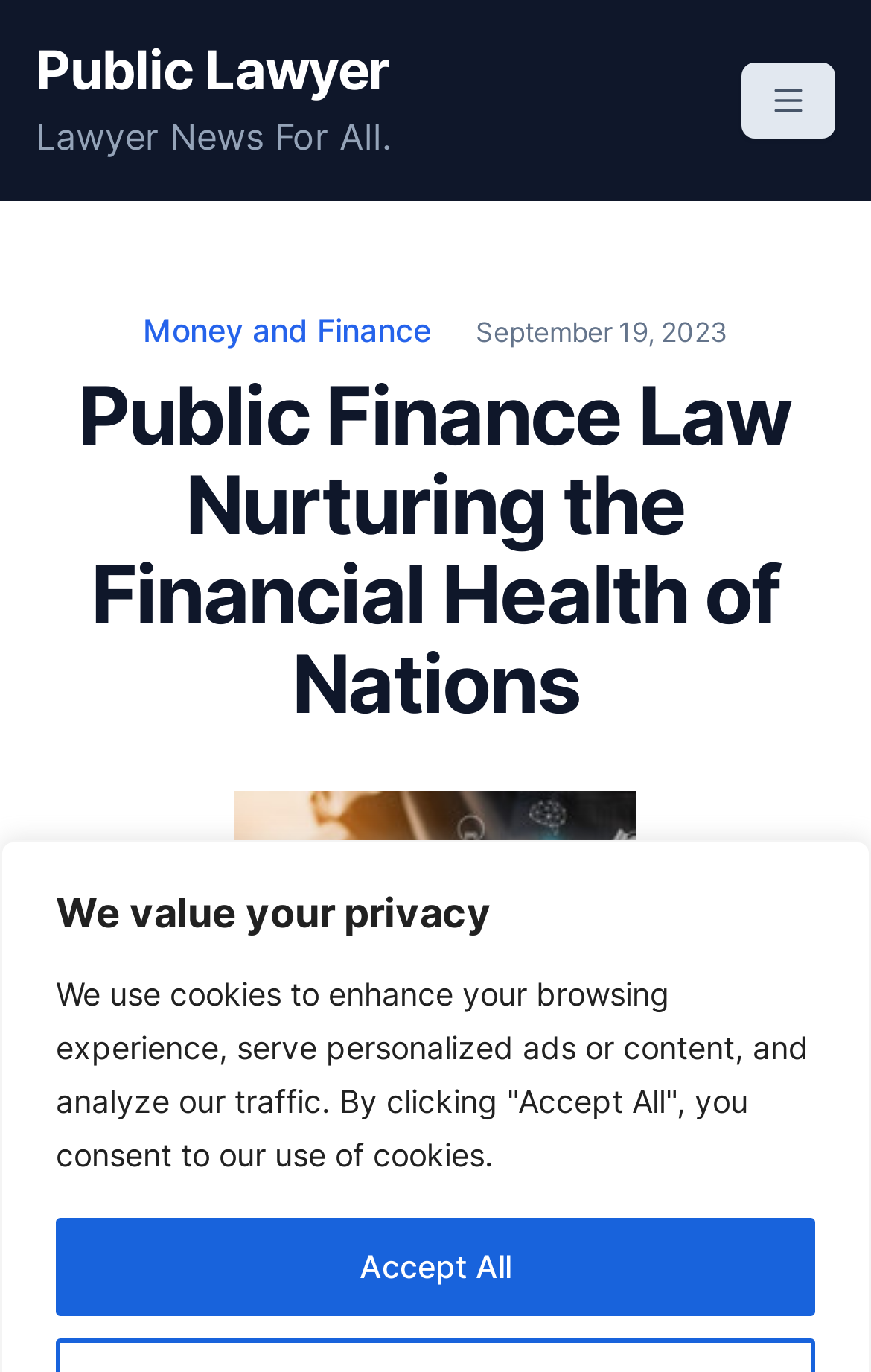Please identify the primary heading on the webpage and return its text.

Public Finance Law Nurturing the Financial Health of Nations